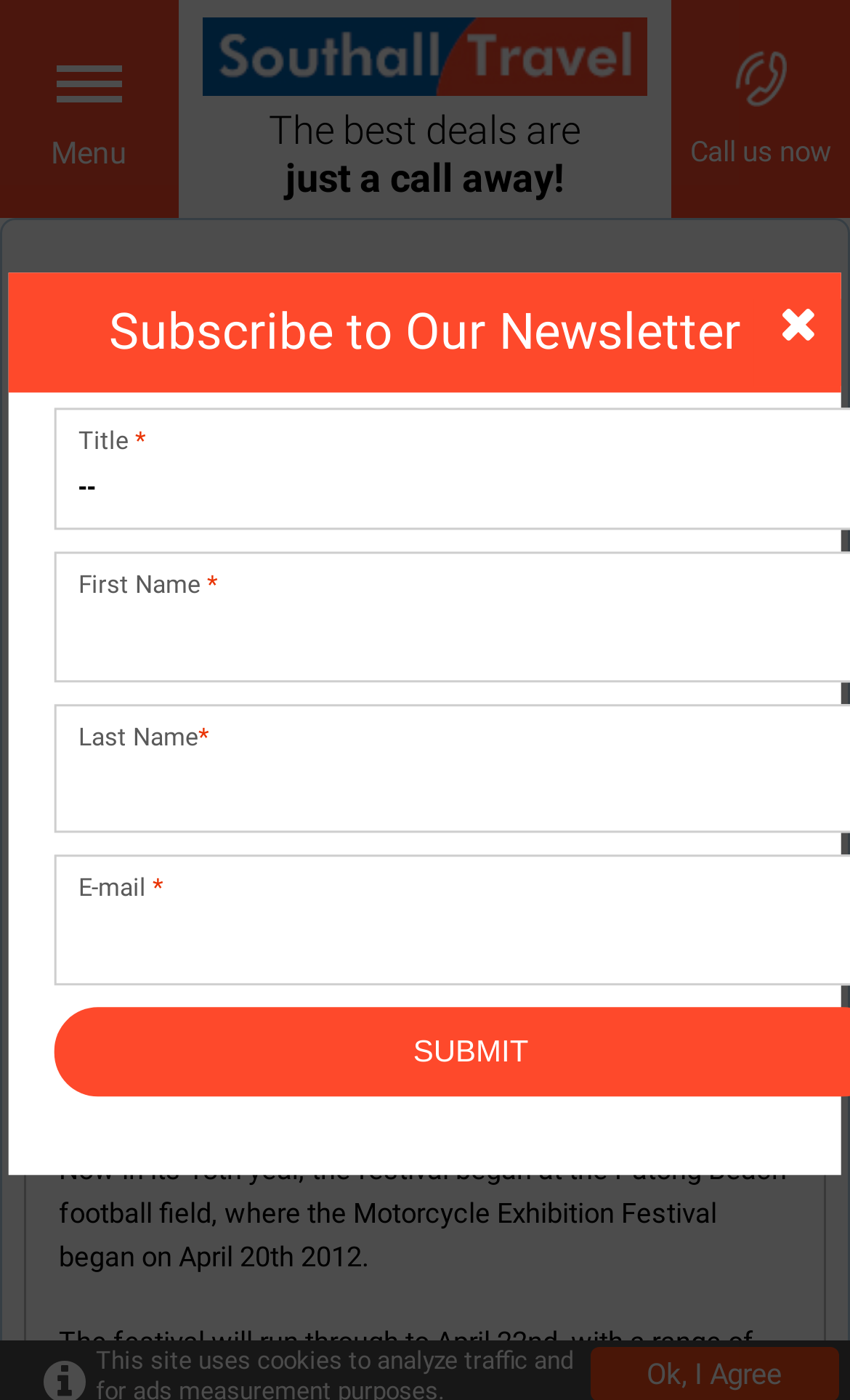Detail the various sections and features of the webpage.

The webpage is about Phuket Bike Week, a travel news article from Southall Travel. At the top left corner, there is a "Close Menu" link. Next to it, there is a "Southall Travel" link with an accompanying image of the company's logo. Below these elements, there is a promotional message "The best deals are just a call away!" with a "Call us now" button on the right side.

On the top navigation bar, there are links to "Southall Travel", "Latest Travel News", "Holiday Destinations", and "Thailand Holidays". The current page is highlighted with a "»" symbol next to "Phuket Bike Week taking place".

The main content of the page is an article about Phuket Bike Week, which is now underway after being delayed for several weeks. The article is divided into several paragraphs, with the first paragraph providing an overview of the event. There are also social media sharing links on the top right side of the article.

On the right sidebar, there is a "Subscribe to Our Newsletter" section with input fields for title, first name, last name, and email address. There is also a small icon link at the bottom right corner of the page.

Overall, the webpage provides information about Phuket Bike Week, a travel event in Thailand, and offers a way for users to subscribe to the newsletter from Southall Travel.